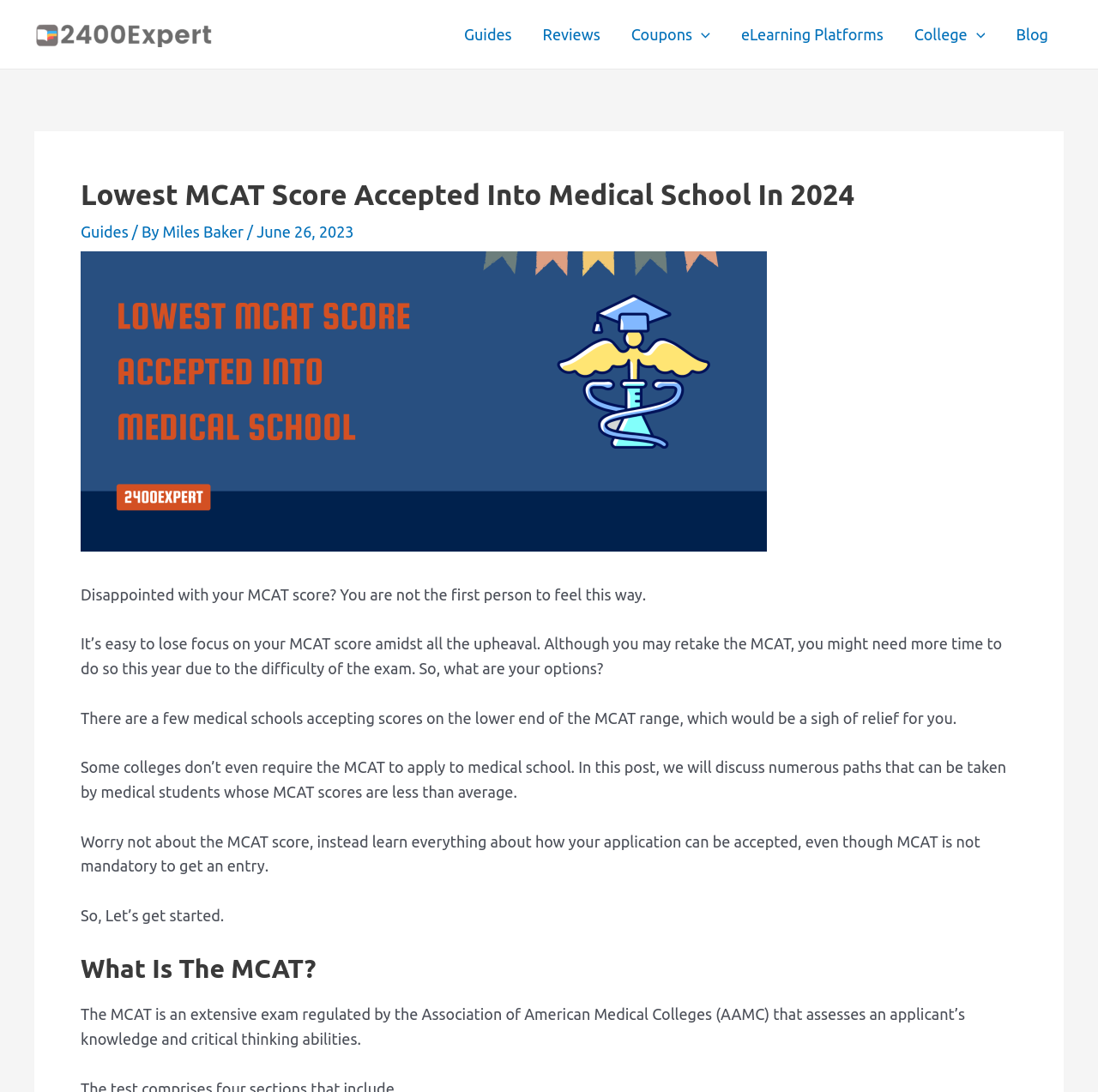Determine the bounding box coordinates for the clickable element required to fulfill the instruction: "Click the 'Blog' link". Provide the coordinates as four float numbers between 0 and 1, i.e., [left, top, right, bottom].

[0.911, 0.0, 0.969, 0.063]